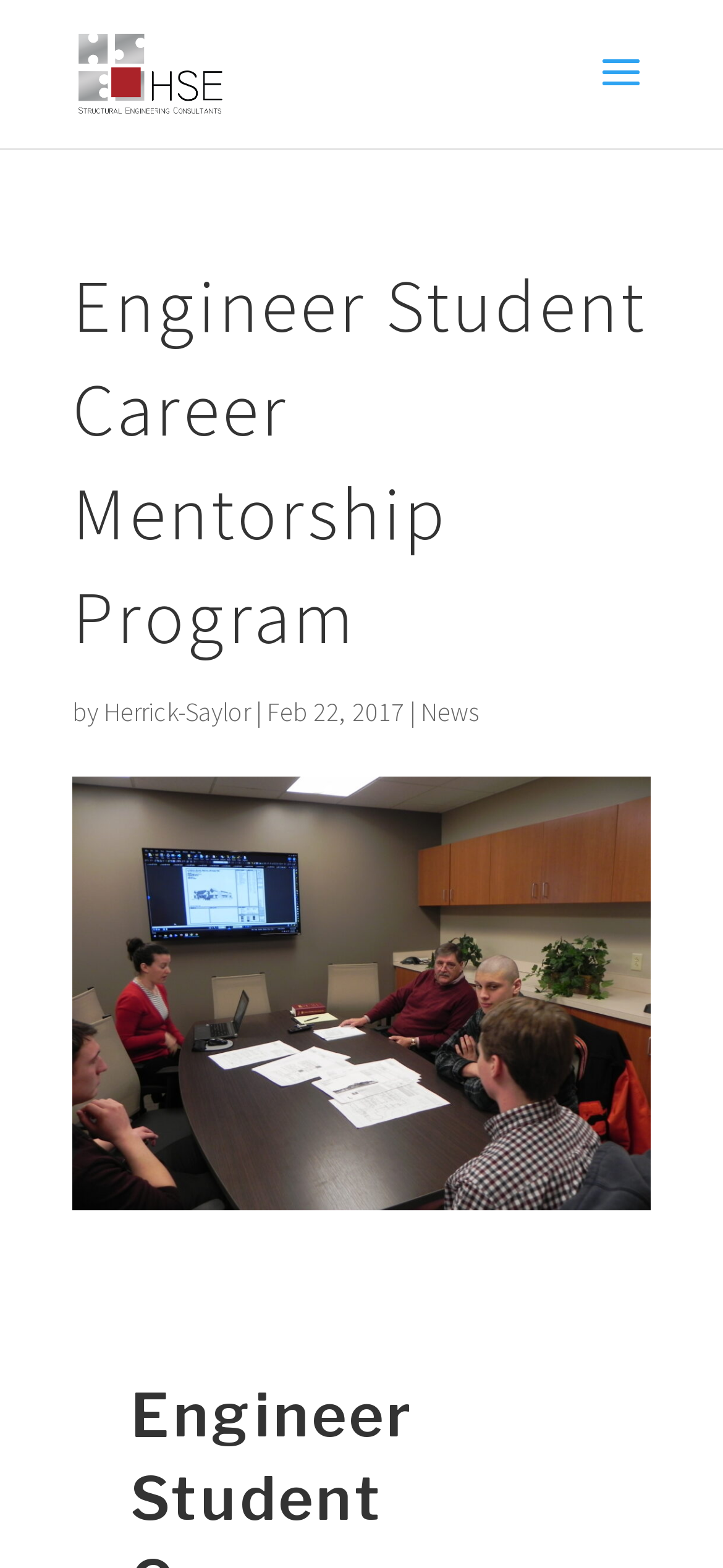Respond to the question below with a single word or phrase:
What is the format of the program's title?

Heading